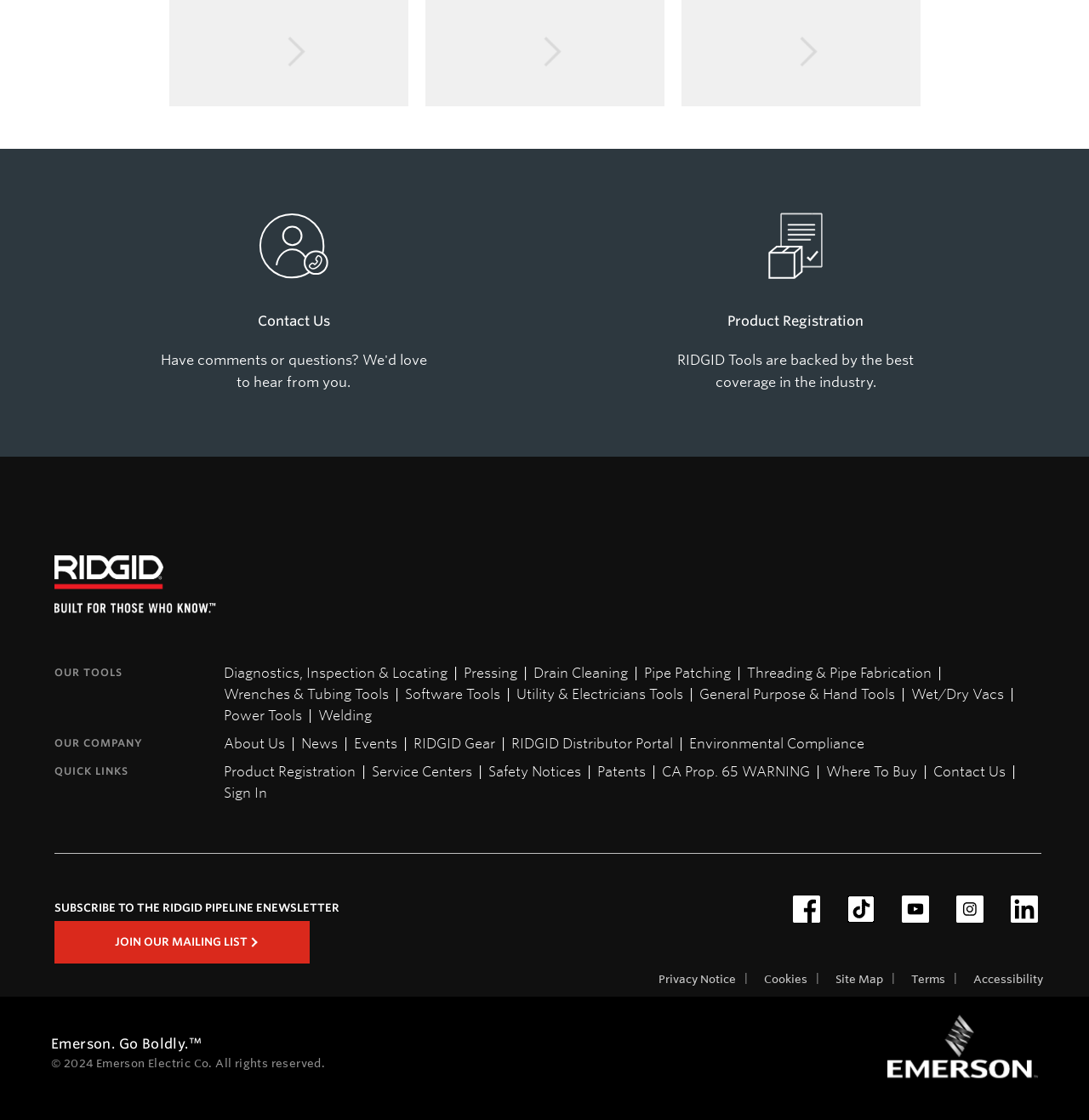Answer succinctly with a single word or phrase:
What is the purpose of the 'Contact Us' link?

To contact the company